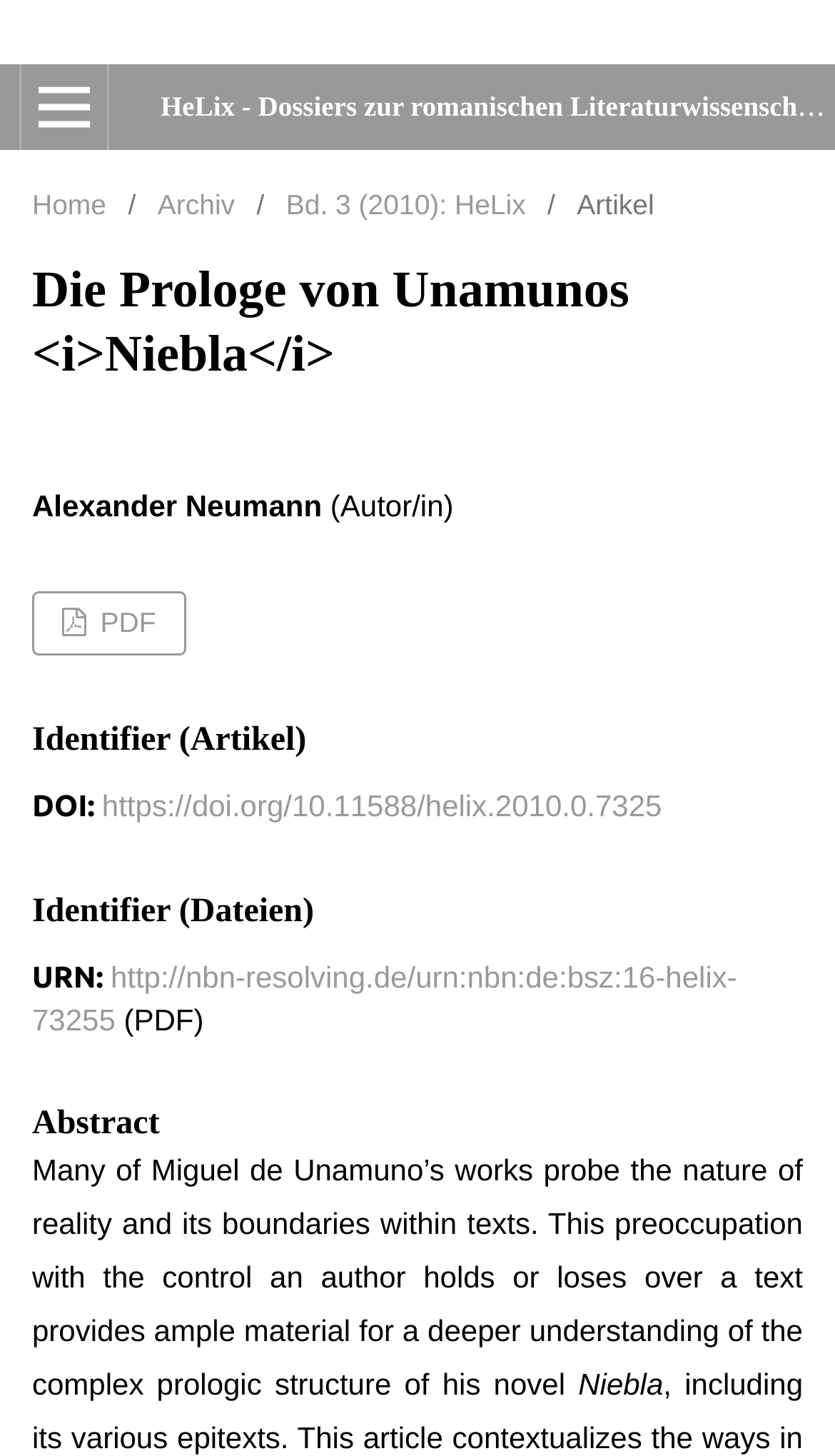What is the format of the downloadable file?
Using the image as a reference, give an elaborate response to the question.

The format of the downloadable file can be found next to the PDF icon, where it is written as '(PDF)'.